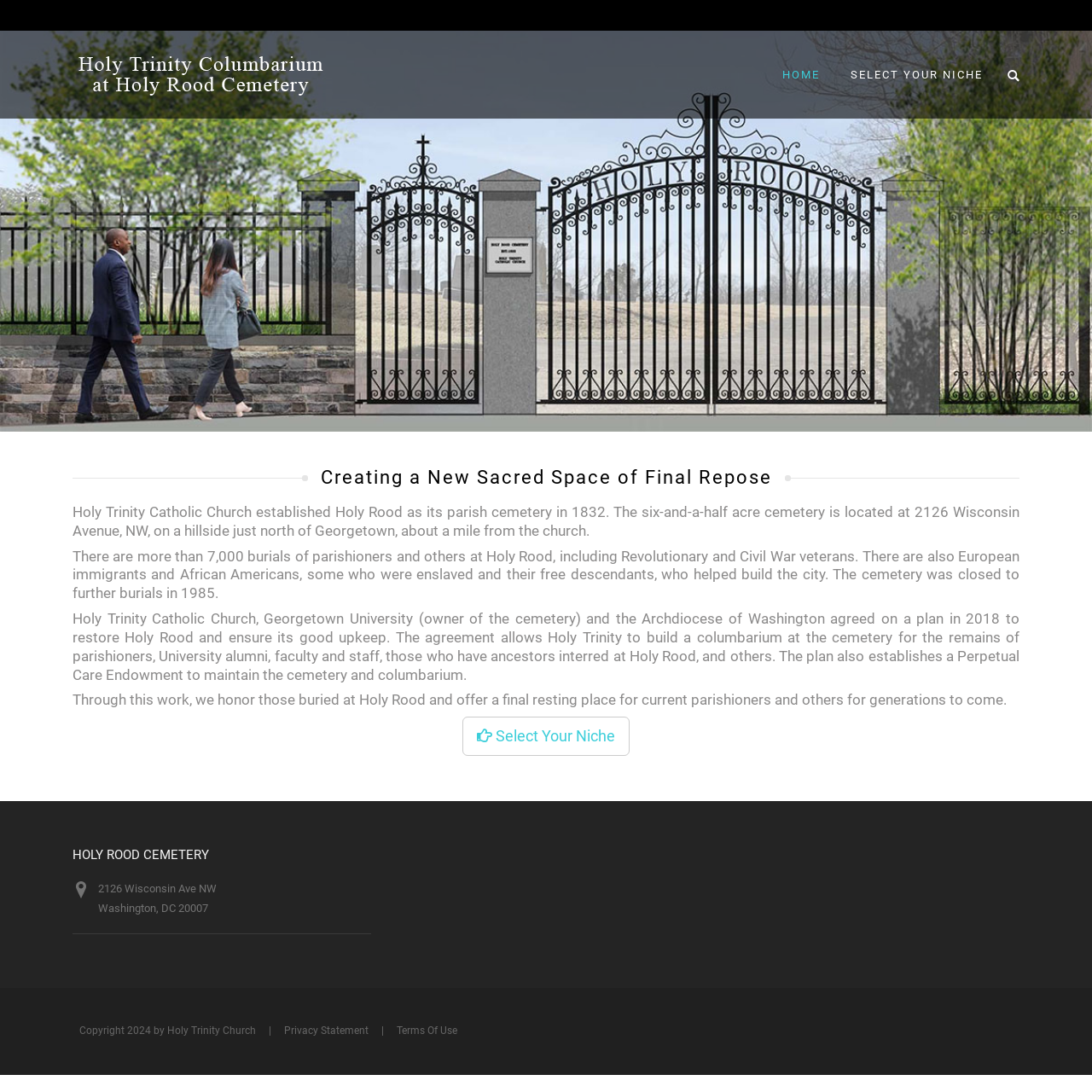Given the element description Modern Drummer (three parts), specify the bounding box coordinates of the corresponding UI element in the format (top-left x, top-left y, bottom-right x, bottom-right y). All values must be between 0 and 1.

None